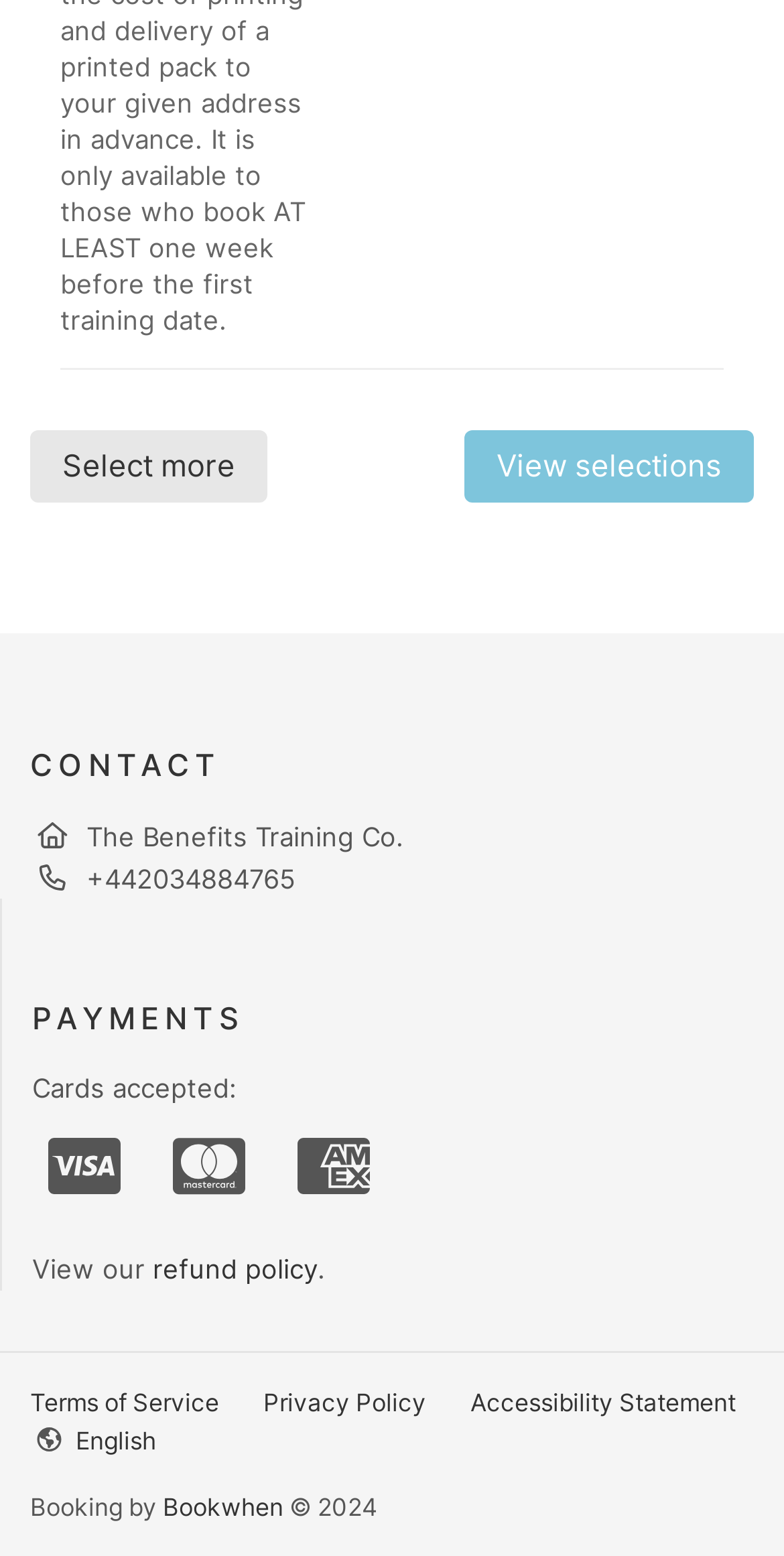Respond with a single word or phrase:
What is the company name?

The Benefits Training Co.